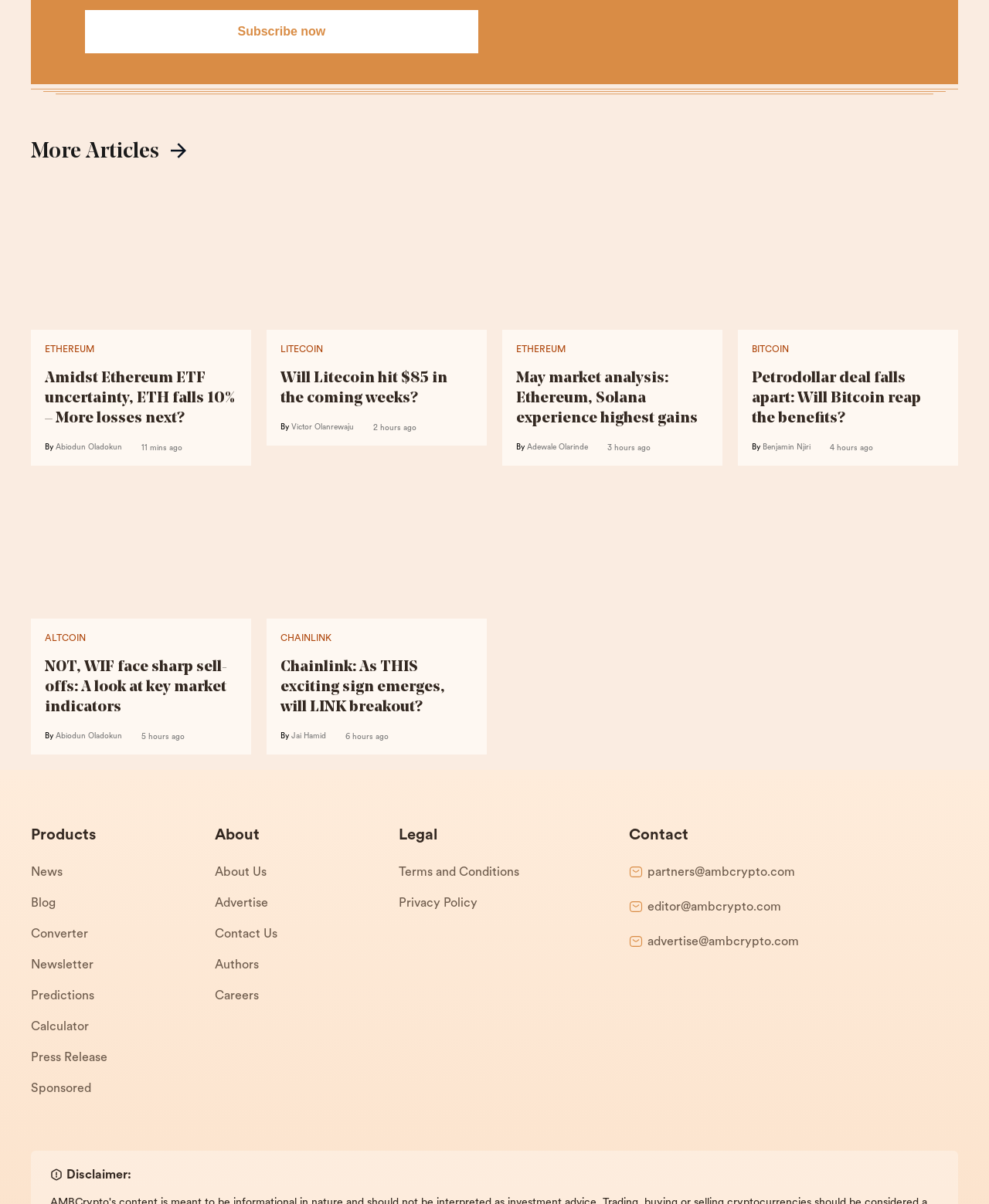Refer to the image and answer the question with as much detail as possible: Who wrote the second article?

The second article on the webpage is written by Victor Olanrewaju, as indicated by the 'By' label followed by the author's name.